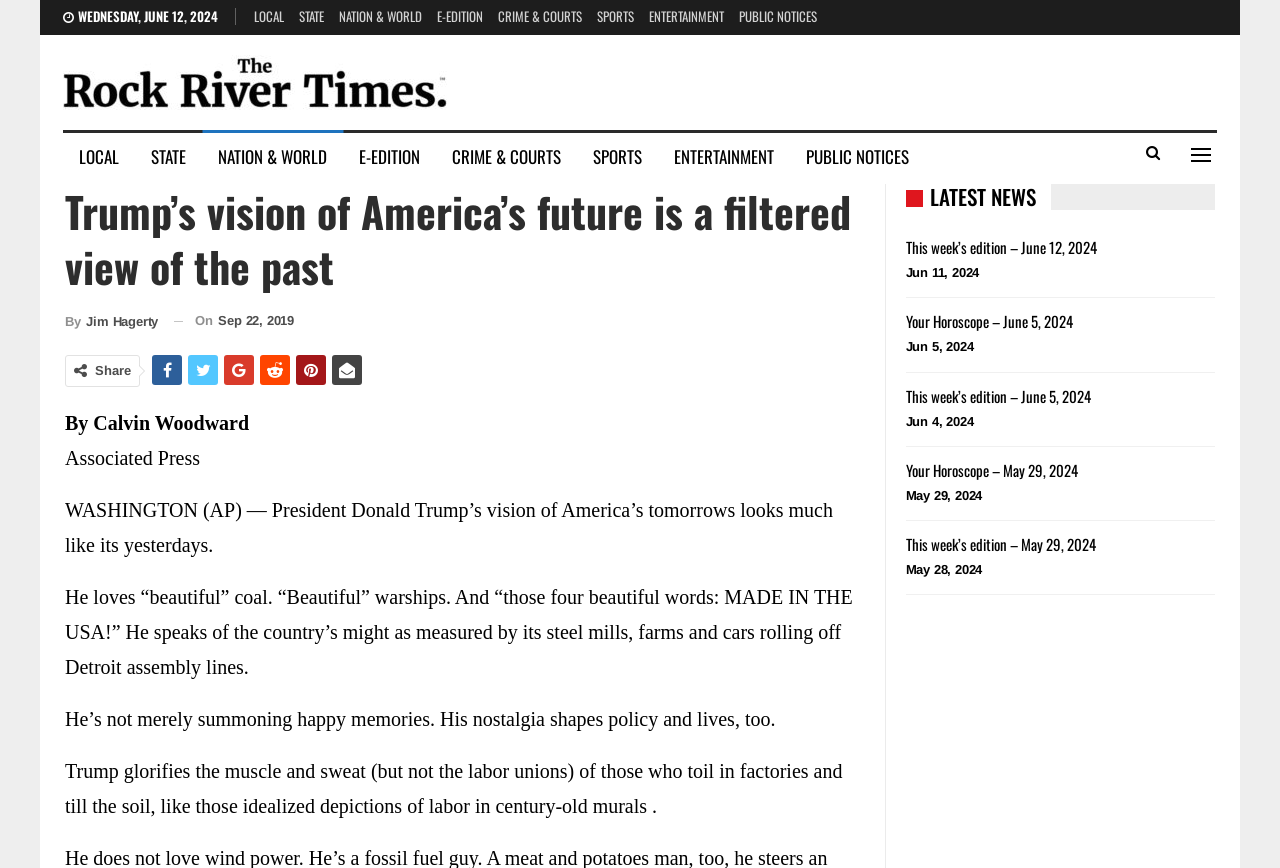Identify the bounding box coordinates for the UI element described as follows: State. Use the format (top-left x, top-left y, bottom-right x, bottom-right y) and ensure all values are floating point numbers between 0 and 1.

[0.105, 0.153, 0.158, 0.209]